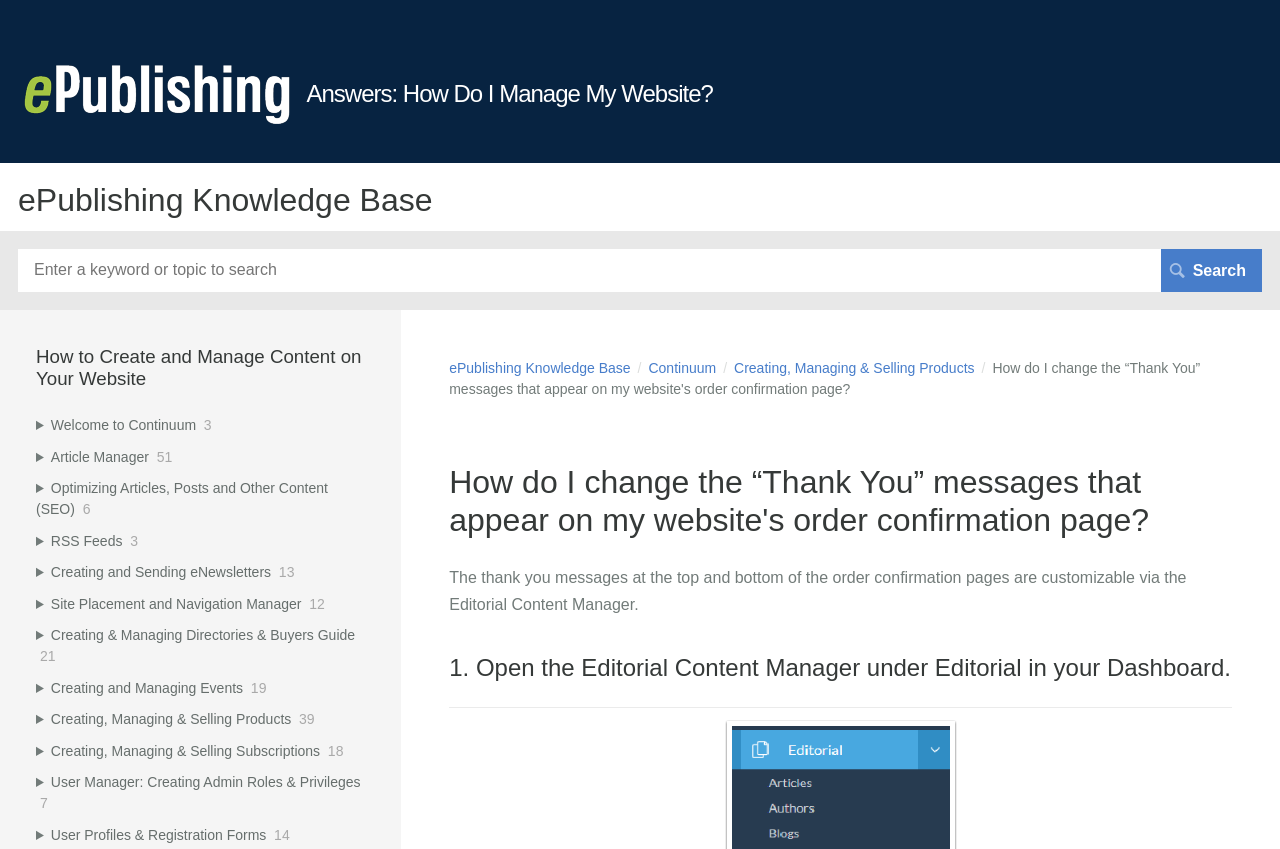How many details sections are on the webpage?
With the help of the image, please provide a detailed response to the question.

I counted the number of details sections by looking at the elements with the type 'Details' and found 12 of them, each with a disclosure triangle and a title.